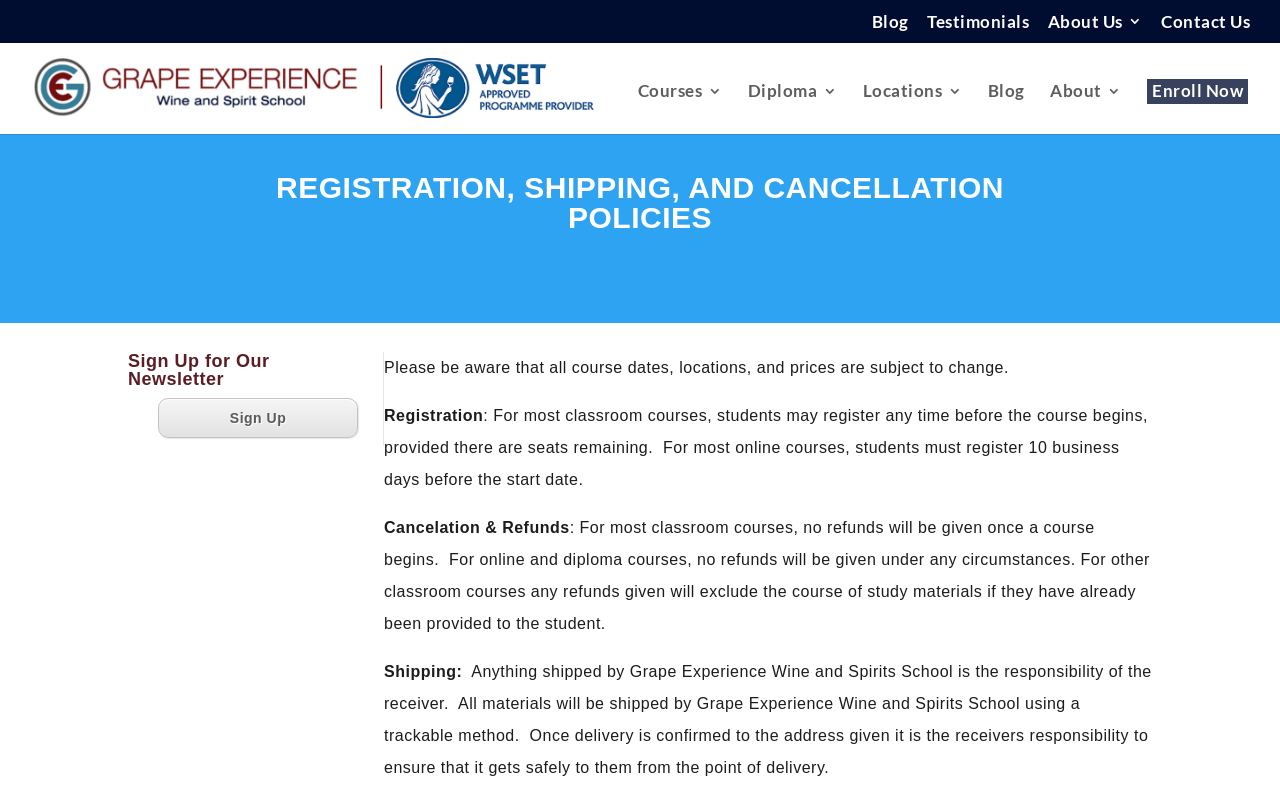Locate the bounding box coordinates of the element I should click to achieve the following instruction: "Click the 'Grape Experience' link".

[0.026, 0.094, 0.469, 0.117]